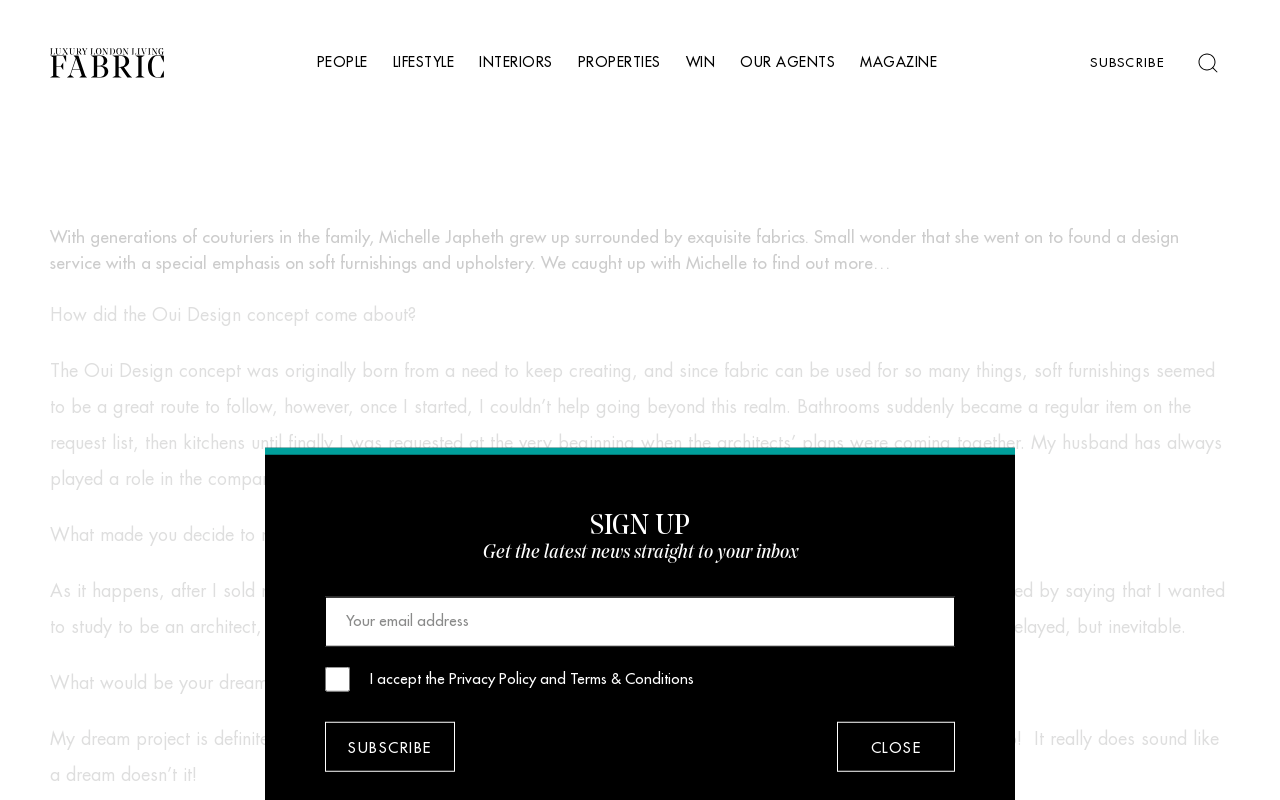Identify the bounding box coordinates of the element that should be clicked to fulfill this task: "Click on the 'PEOPLE' link". The coordinates should be provided as four float numbers between 0 and 1, i.e., [left, top, right, bottom].

[0.248, 0.066, 0.287, 0.091]